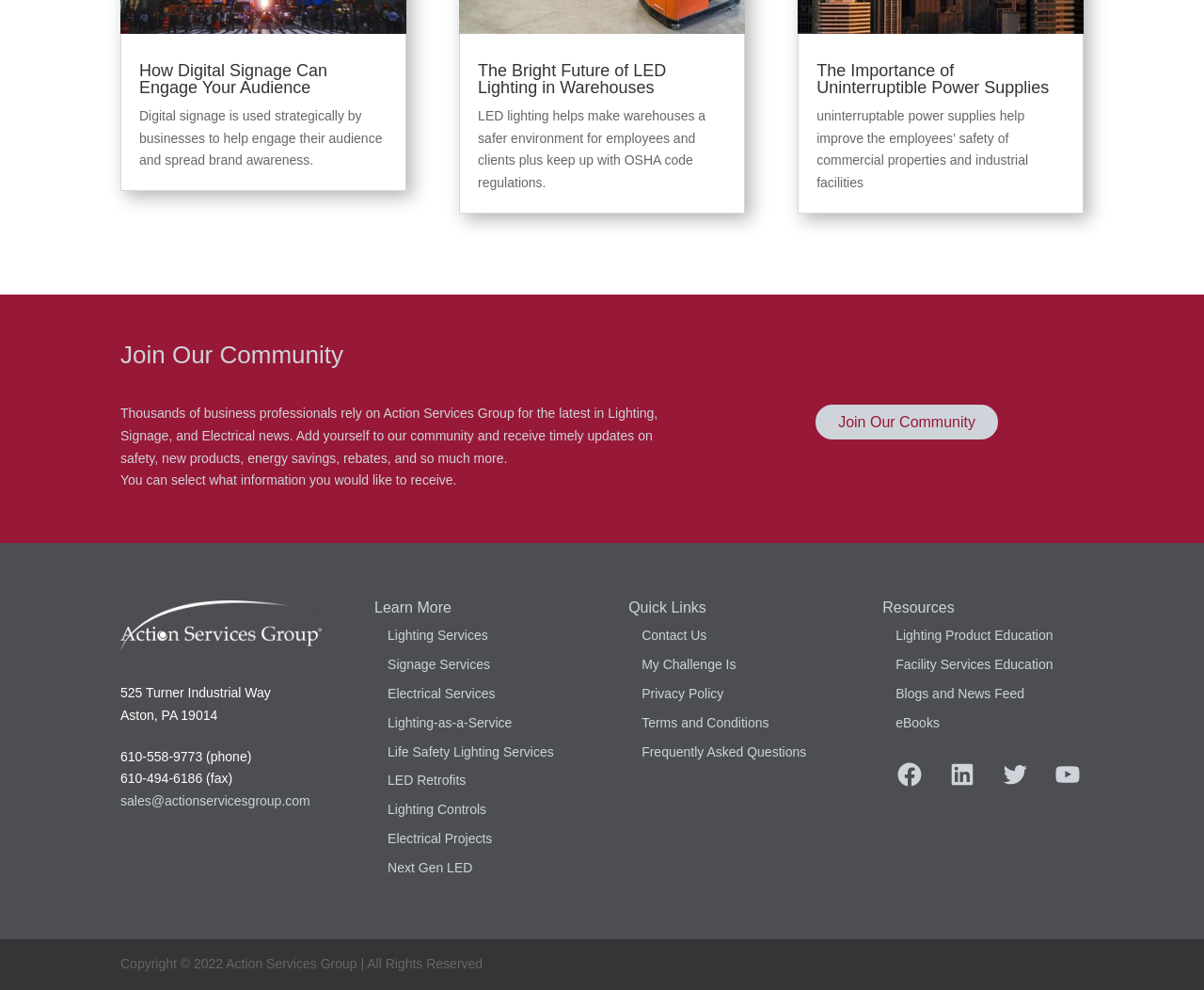Can you specify the bounding box coordinates for the region that should be clicked to fulfill this instruction: "Learn more about Lighting Services".

[0.322, 0.634, 0.405, 0.65]